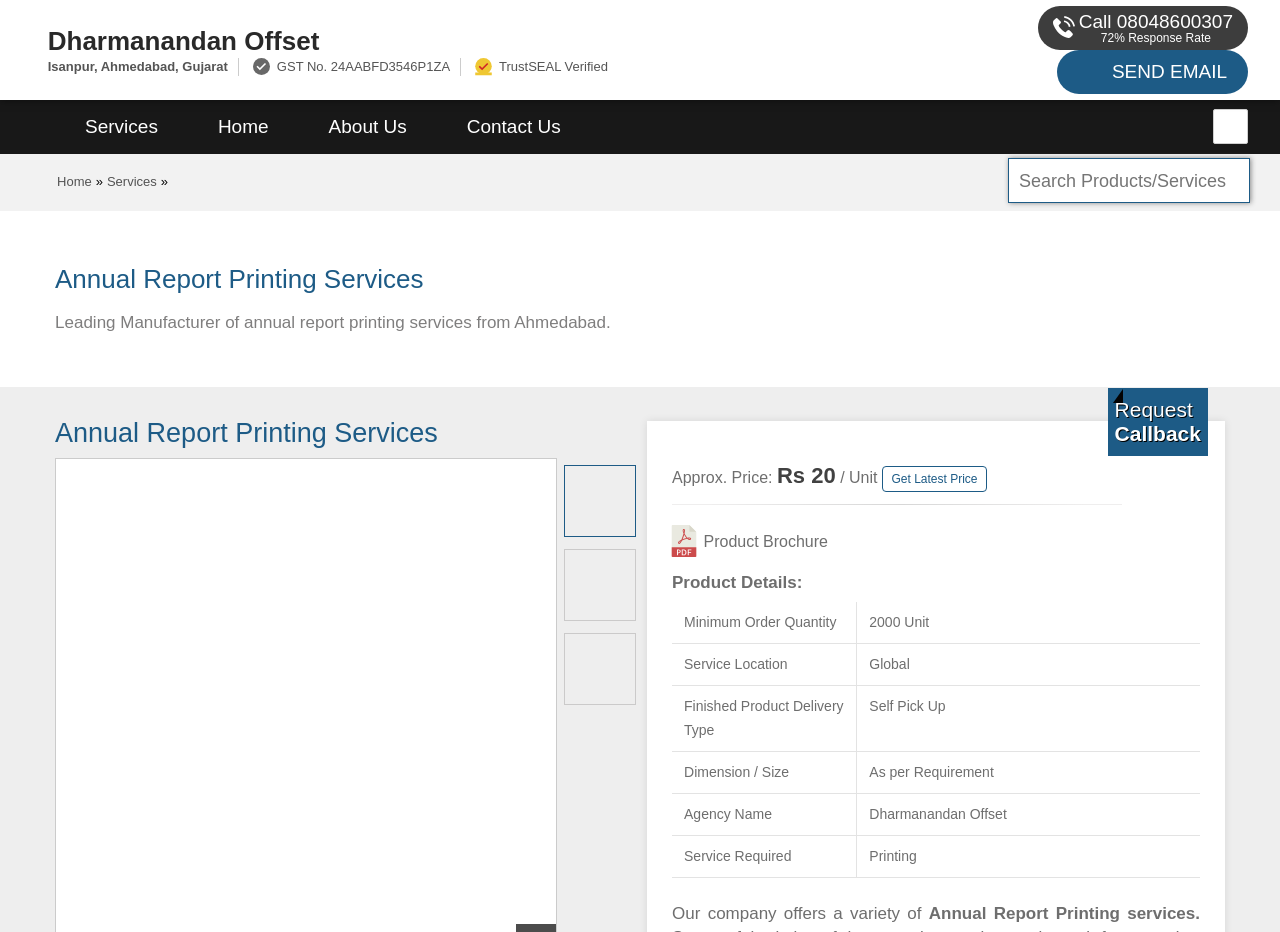What is the company name?
Please provide a comprehensive and detailed answer to the question.

The company name is mentioned in the top-left corner of the webpage, where it says 'Dharmanandan Offset' with an image of the company logo next to it.